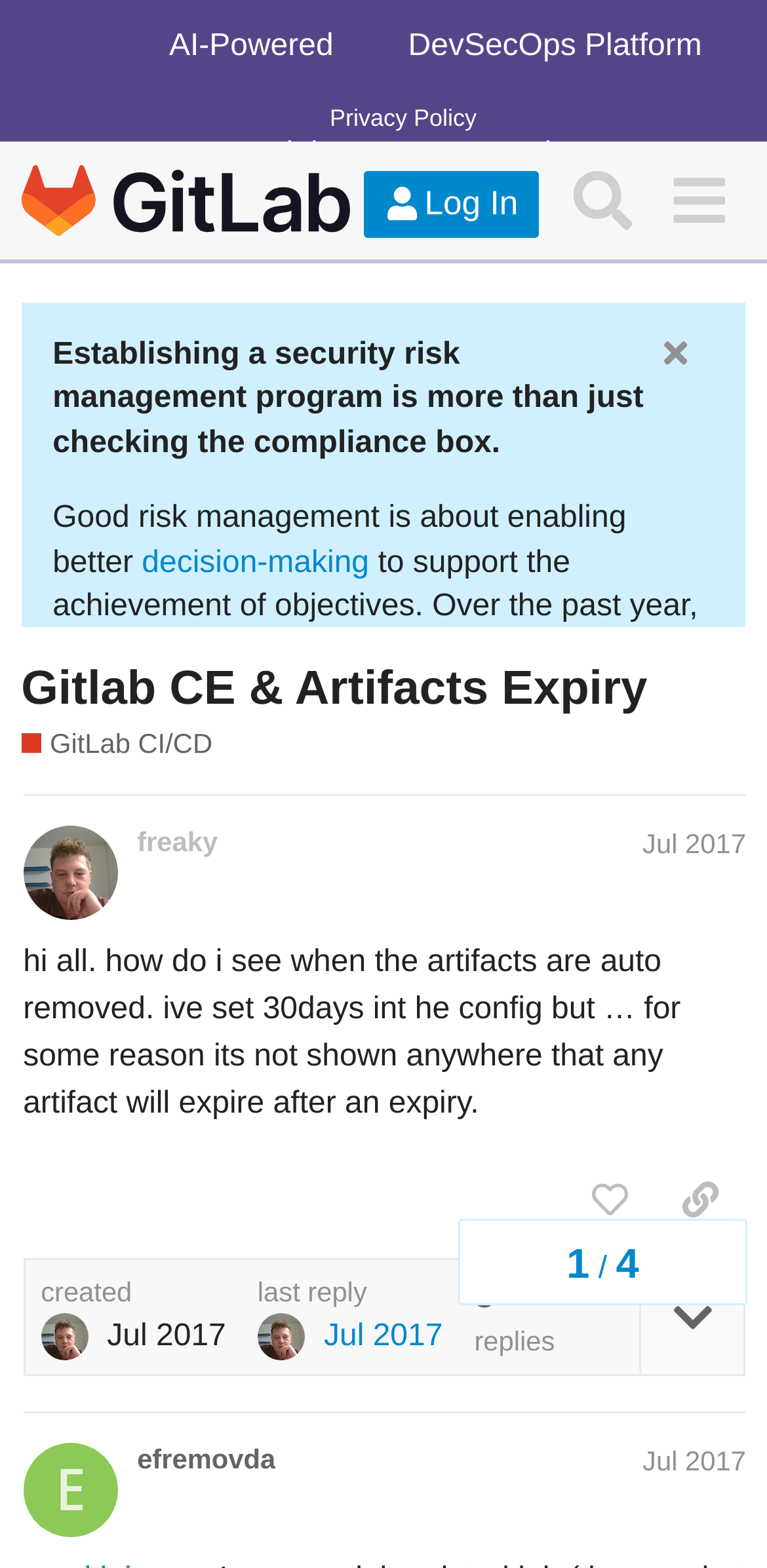Specify the bounding box coordinates of the region I need to click to perform the following instruction: "Click on the 'Log In' button". The coordinates must be four float numbers in the range of 0 to 1, i.e., [left, top, right, bottom].

[0.474, 0.109, 0.704, 0.151]